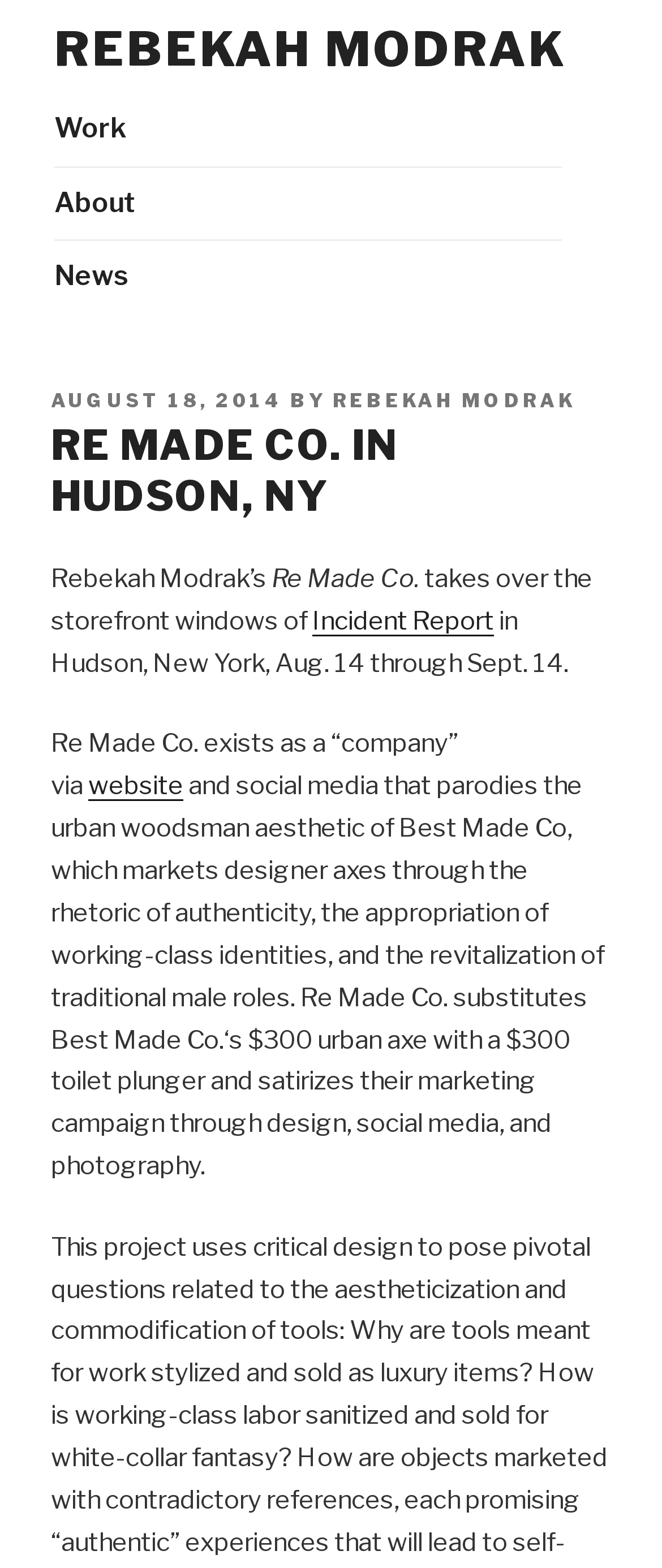Locate the bounding box coordinates of the element I should click to achieve the following instruction: "Visit the Incident Report page".

[0.472, 0.386, 0.746, 0.406]